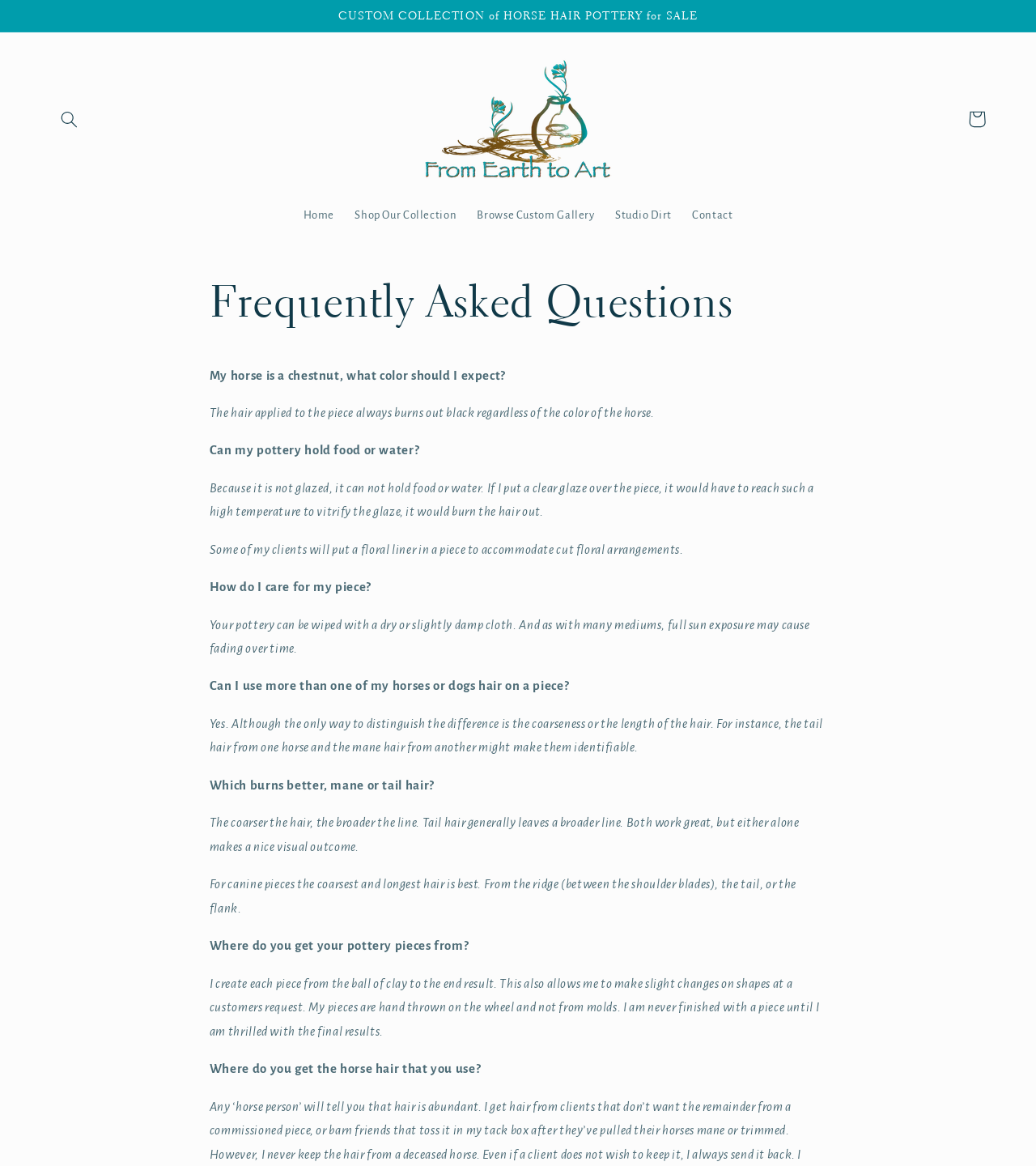Describe all visible elements and their arrangement on the webpage.

This webpage is about a pottery business that creates custom horse hair pottery. At the top of the page, there is a prominent announcement section with a heading "CUSTOM COLLECTION of HORSE HAIR POTTERY for SALE". Below this, there is a search button and a navigation menu with links to "Home", "Shop Our Collection", "Browse Custom Gallery", "Studio Dirt", and "Contact".

On the left side of the page, there is a logo image with the text "From Earth to Art" and a link to the homepage. Below this, there are several links to different sections of the website, including "Cart".

The main content of the page is a list of frequently asked questions (FAQs) about the pottery business. The FAQs are divided into sections with headings and answers. The questions include "My horse is a chestnut, what color should I expect?", "Can my pottery hold food or water?", "How do I care for my piece?", and several others. Each question has a corresponding answer that provides detailed information about the pottery business.

The FAQs are arranged in a vertical list, with each question and answer pair stacked on top of each other. The text is clear and easy to read, with a consistent font and formatting throughout. There are no images or graphics in the FAQ section, but the logo image at the top of the page adds a touch of visual interest. Overall, the page is well-organized and easy to navigate, with a clear focus on providing information about the pottery business.